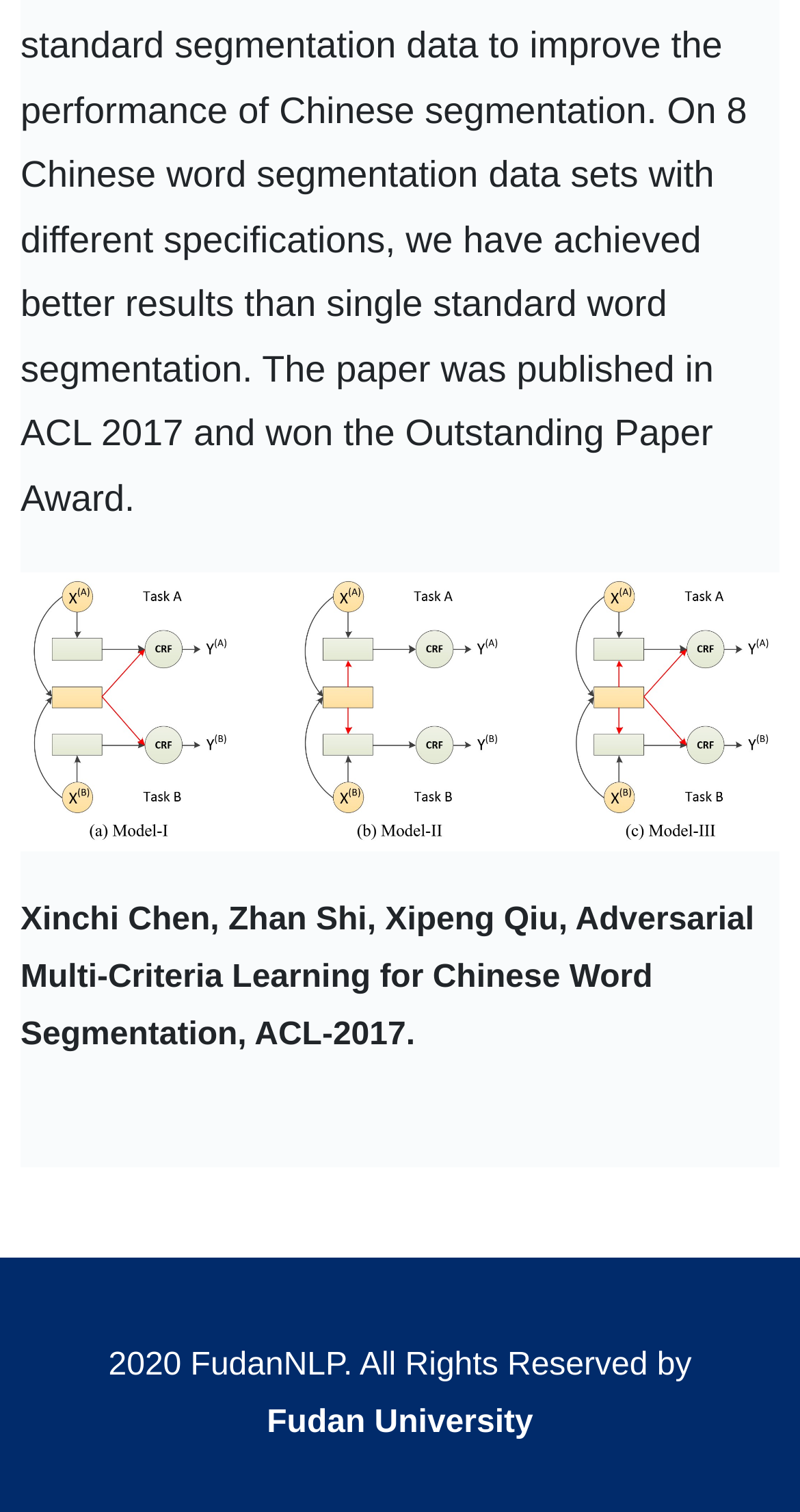Given the element description Fudan University, predict the bounding box coordinates for the UI element in the webpage screenshot. The format should be (top-left x, top-left y, bottom-right x, bottom-right y), and the values should be between 0 and 1.

[0.334, 0.93, 0.666, 0.953]